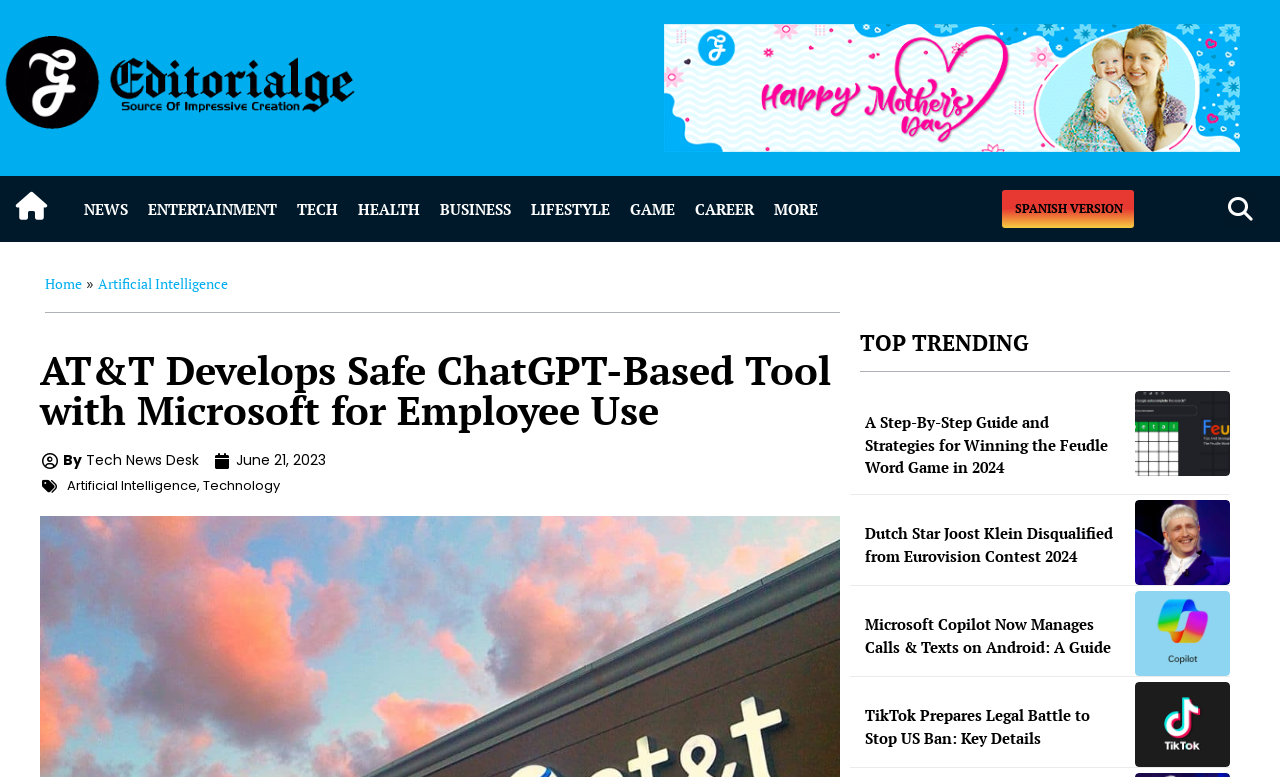Pinpoint the bounding box coordinates of the area that must be clicked to complete this instruction: "Read article about AT&T Develops Safe ChatGPT-Based Tool with Microsoft for Employee Use".

[0.031, 0.451, 0.656, 0.554]